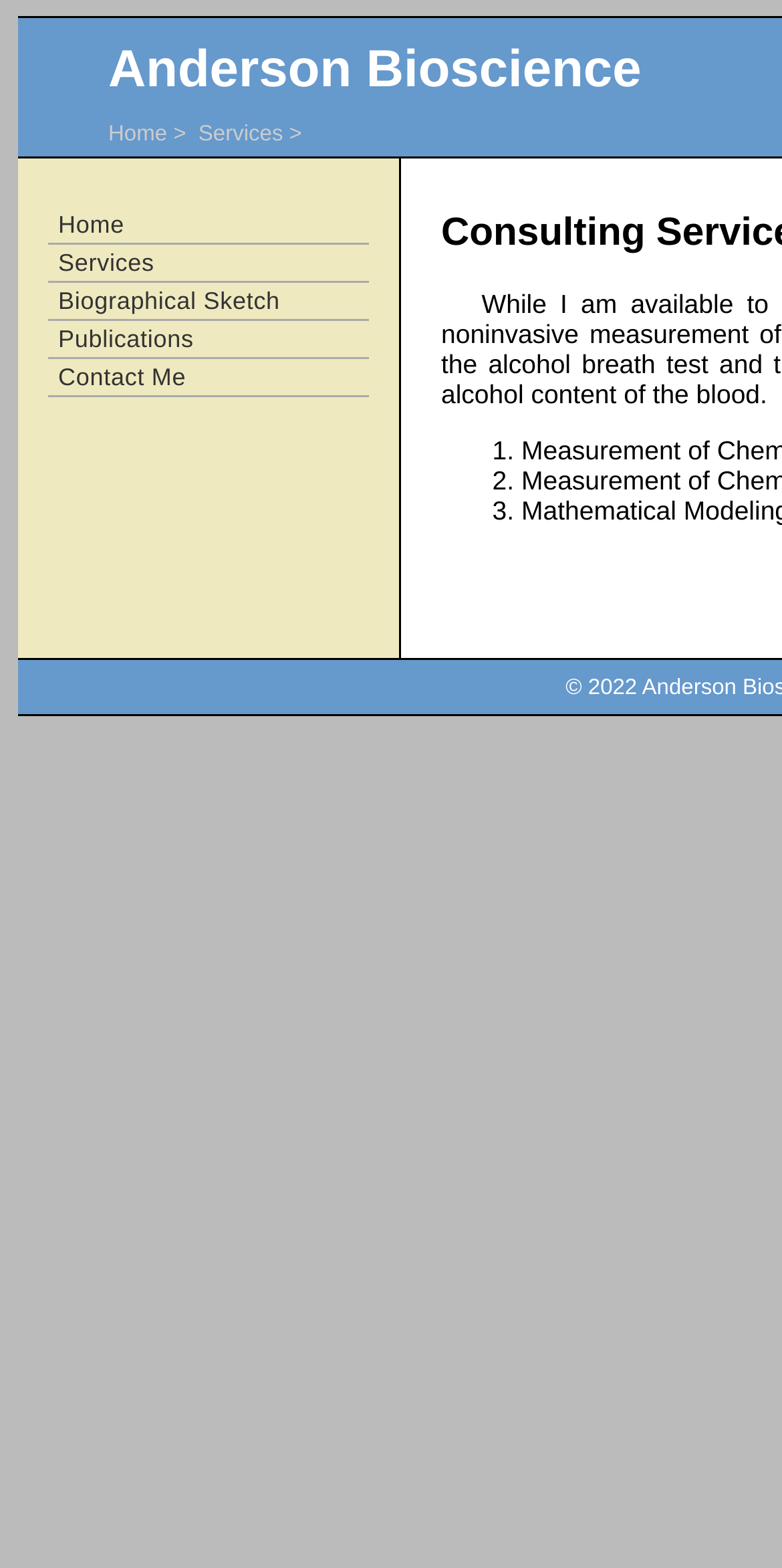Please specify the bounding box coordinates in the format (top-left x, top-left y, bottom-right x, bottom-right y), with values ranging from 0 to 1. Identify the bounding box for the UI component described as follows: Services

[0.062, 0.156, 0.472, 0.179]